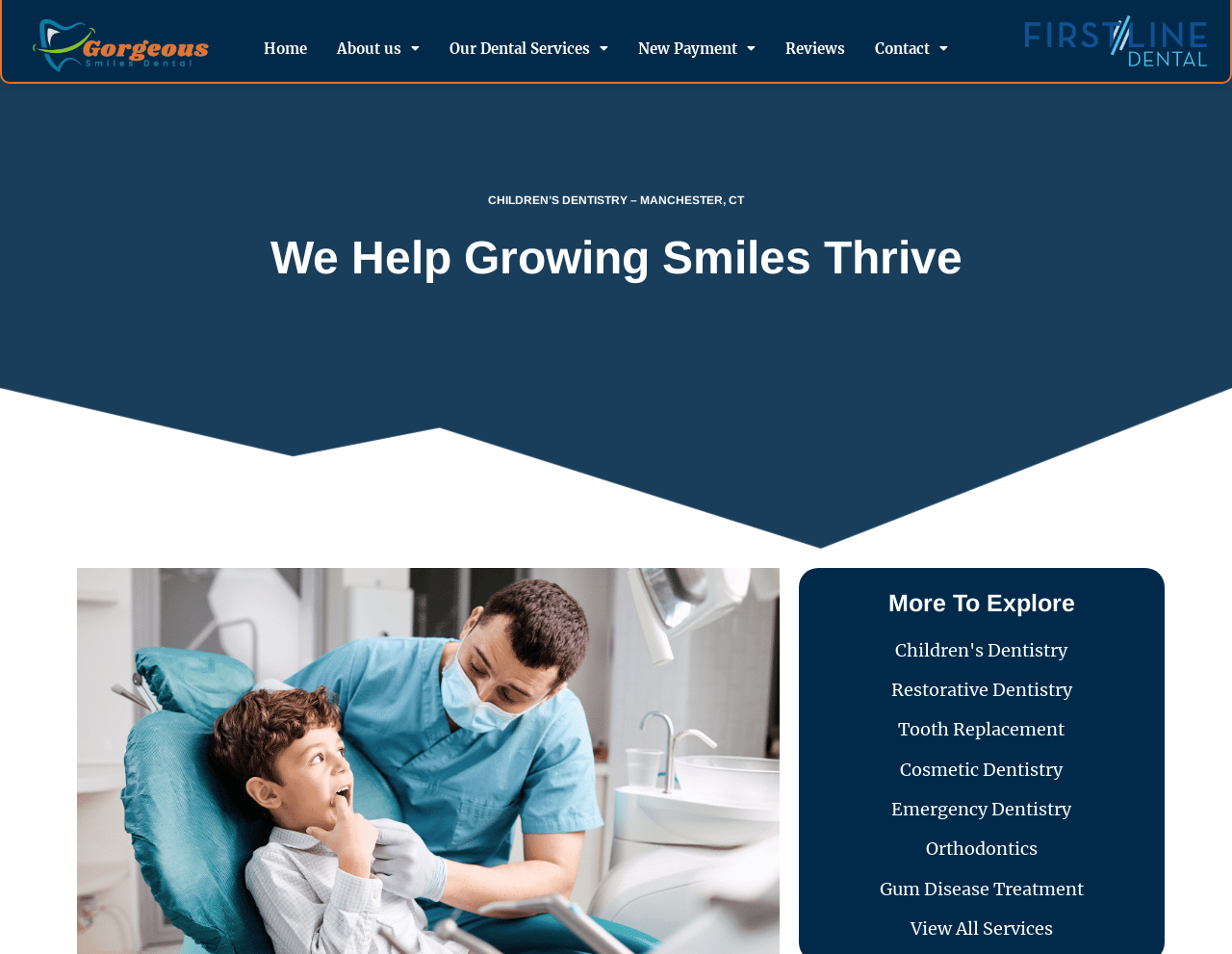Show the bounding box coordinates for the element that needs to be clicked to execute the following instruction: "View Children's Dentistry services". Provide the coordinates in the form of four float numbers between 0 and 1, i.e., [left, top, right, bottom].

[0.664, 0.669, 0.93, 0.695]